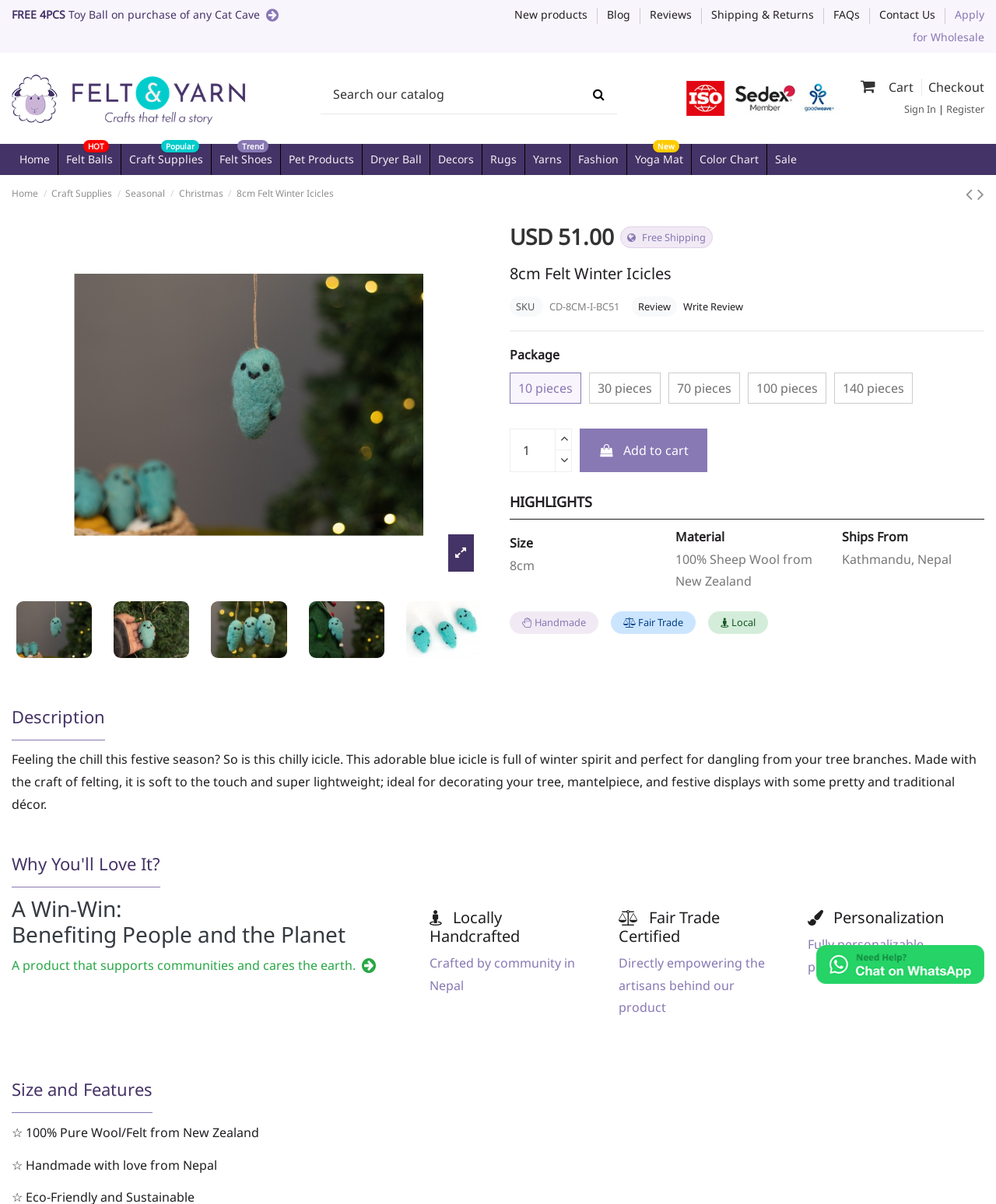Give the bounding box coordinates for the element described by: "Checkout".

[0.932, 0.065, 0.988, 0.079]